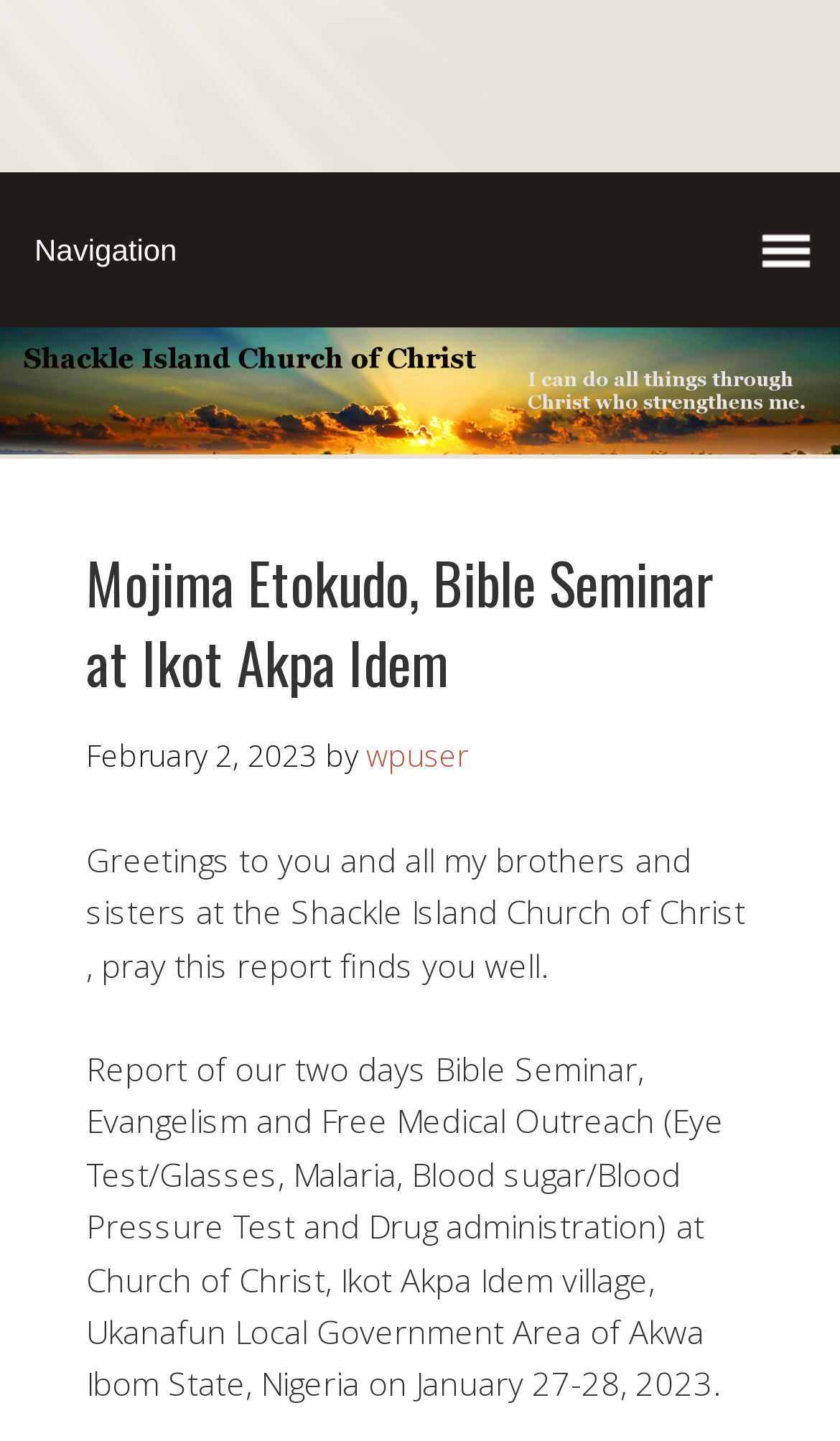Provide your answer in one word or a succinct phrase for the question: 
What is the location of the Church of Christ?

Ikot Akpa Idem village, Ukanafun Local Government Area of Akwa Ibom State, Nigeria